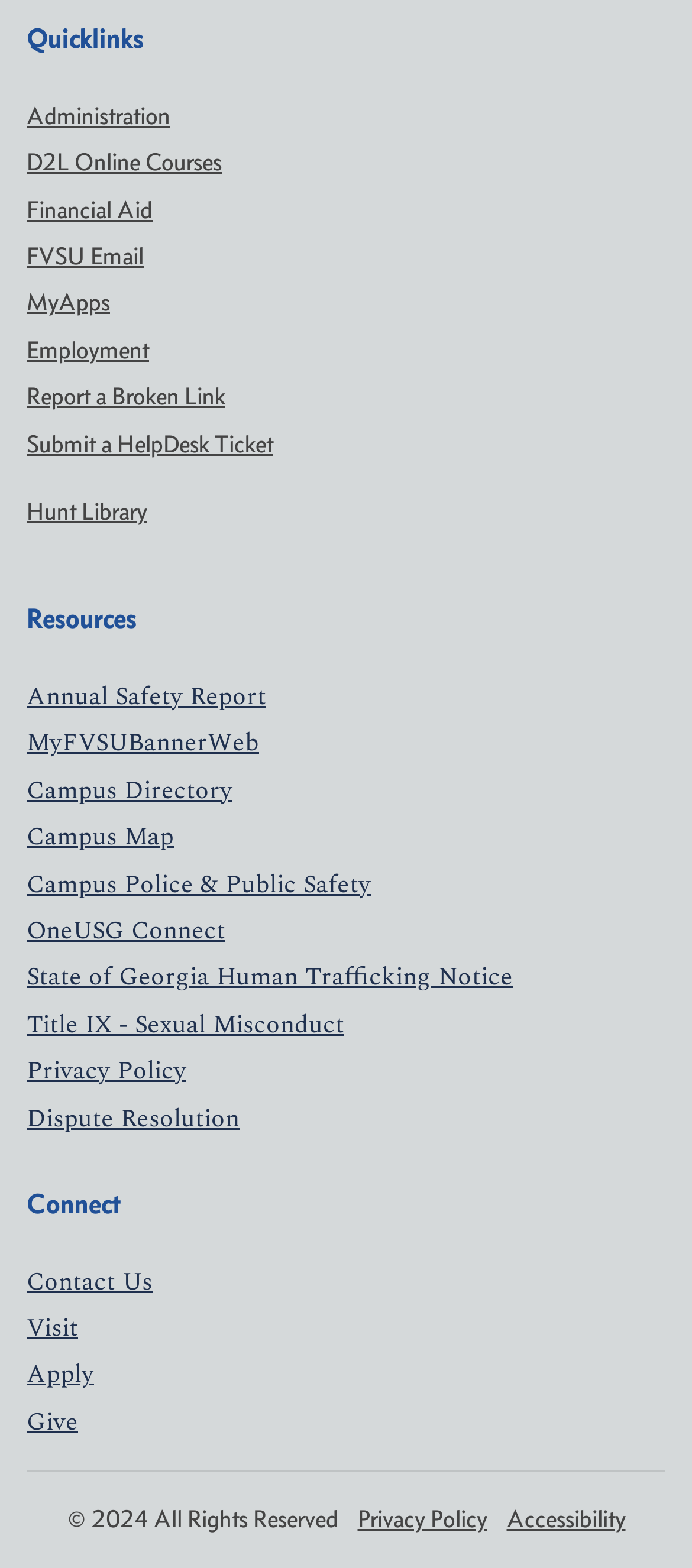Find the bounding box coordinates of the clickable region needed to perform the following instruction: "Visit the Hunt Library". The coordinates should be provided as four float numbers between 0 and 1, i.e., [left, top, right, bottom].

[0.038, 0.317, 0.213, 0.336]